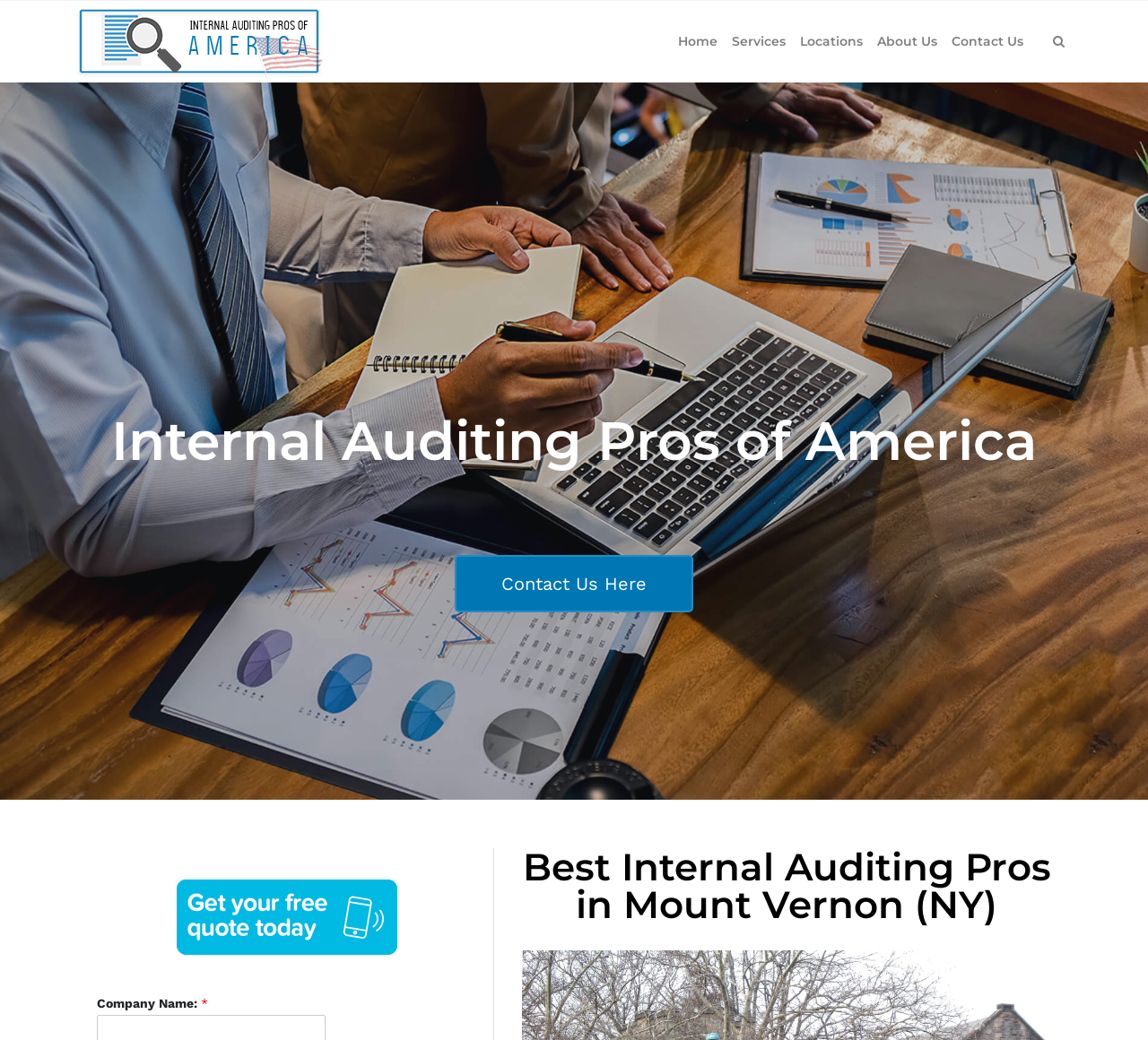What information is required to be filled in the contact form? Observe the screenshot and provide a one-word or short phrase answer.

Company Name